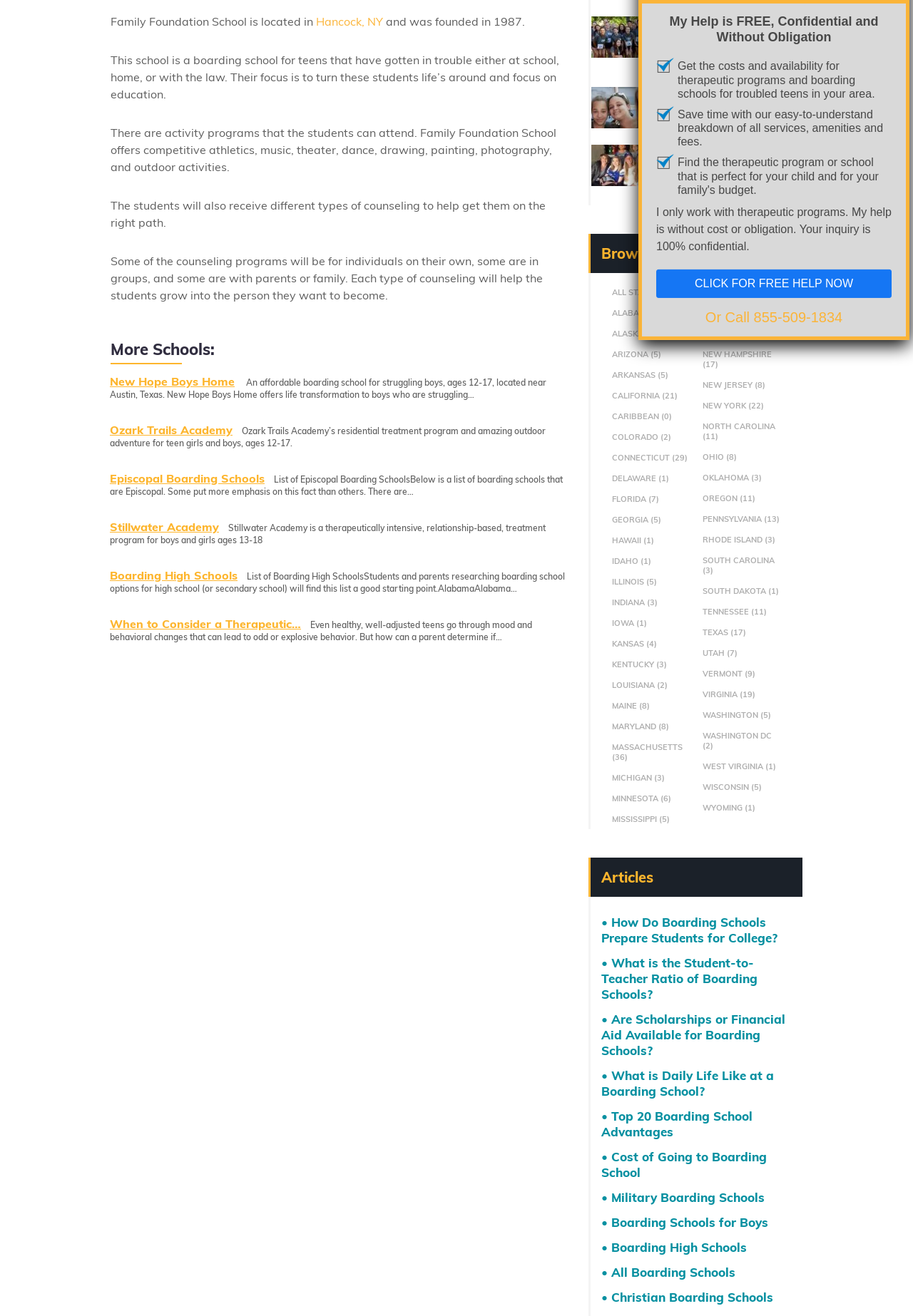Please identify the bounding box coordinates of where to click in order to follow the instruction: "learn more about Family Foundation School".

[0.212, 0.04, 0.305, 0.051]